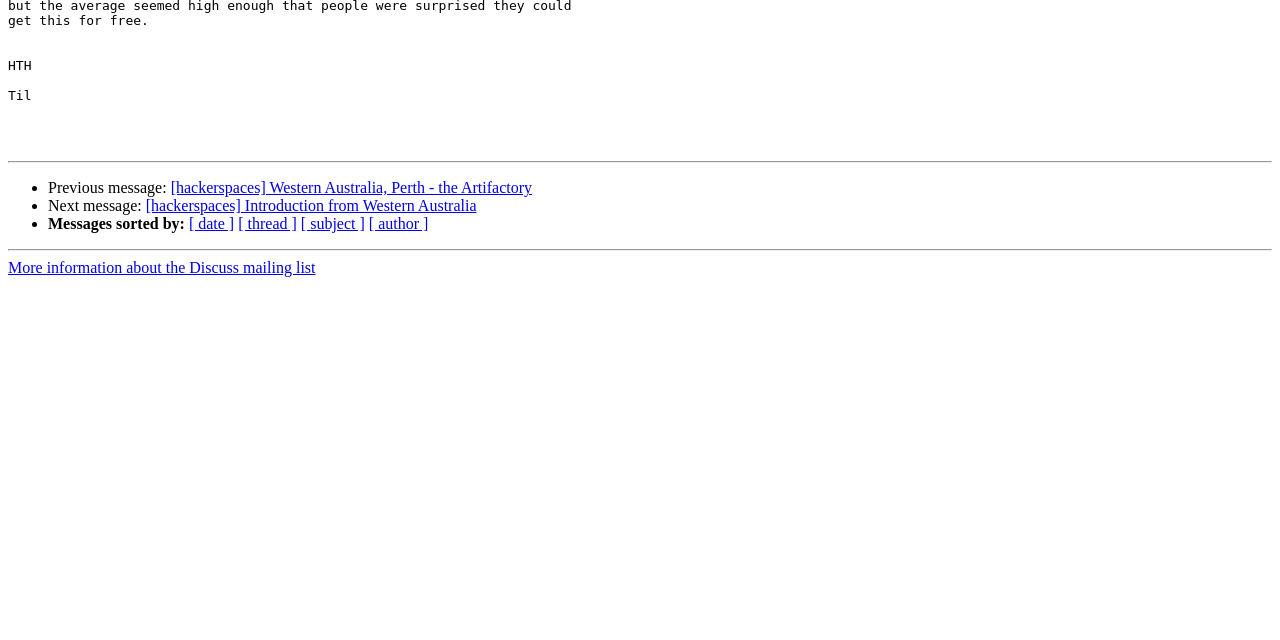Given the element description: "[ thread ]", predict the bounding box coordinates of this UI element. The coordinates must be four float numbers between 0 and 1, given as [left, top, right, bottom].

[0.186, 0.337, 0.232, 0.363]